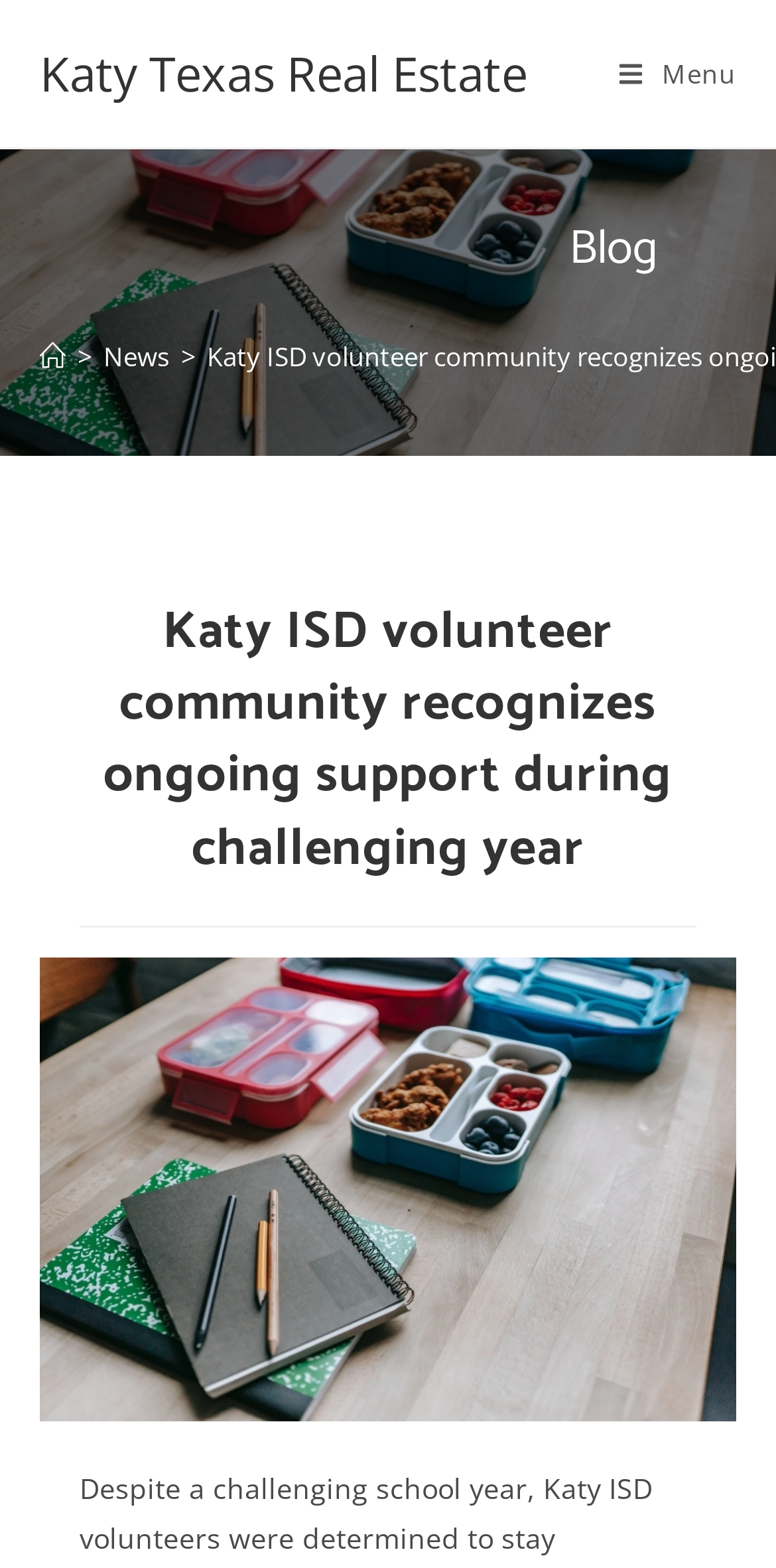What is the topic of the featured article?
Use the information from the image to give a detailed answer to the question.

I looked at the main content area of the webpage and found a heading that reads 'Katy ISD volunteer community recognizes ongoing support during challenging year', which suggests that the topic of the featured article is the Katy ISD volunteer community.